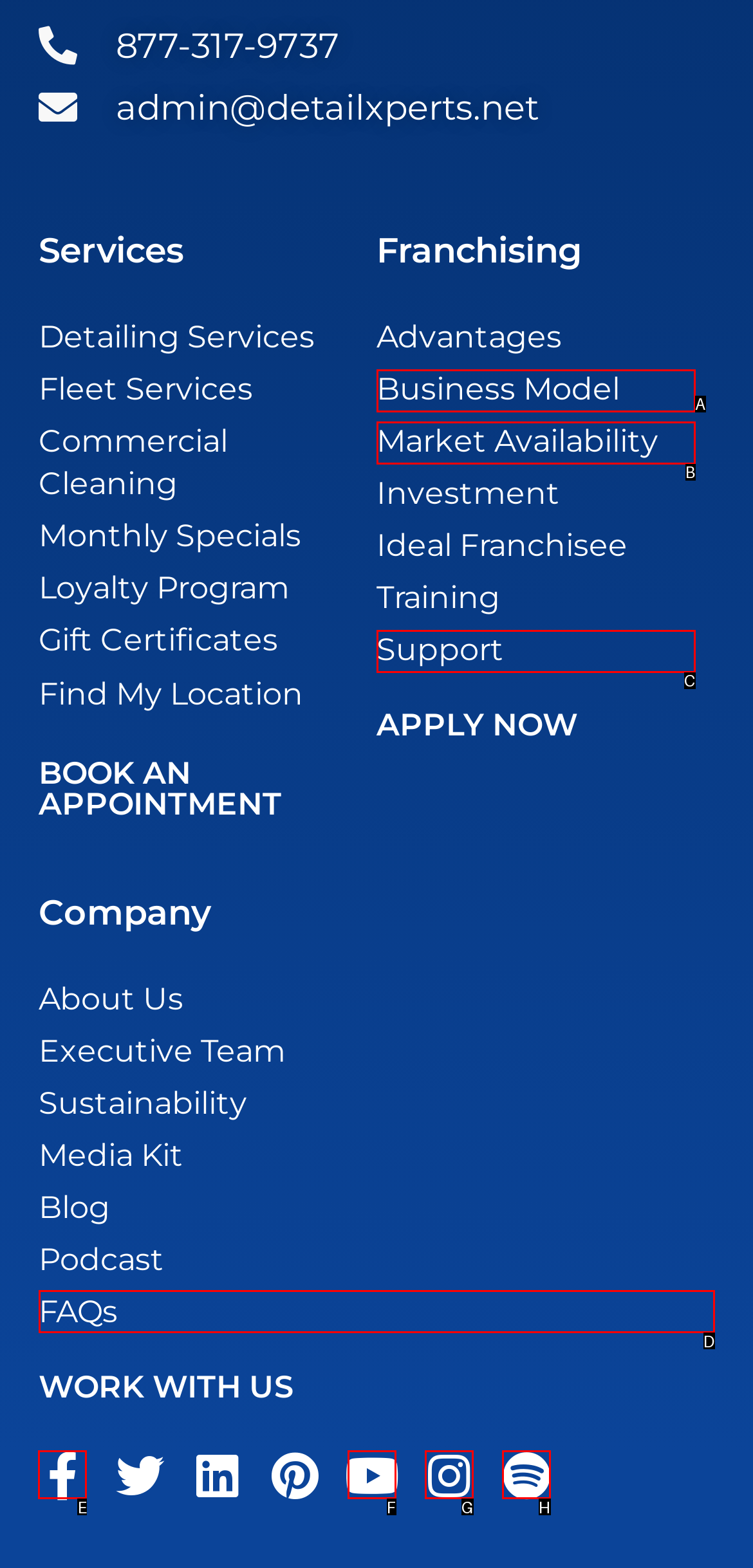Provide the letter of the HTML element that you need to click on to perform the task: Visit Facebook page.
Answer with the letter corresponding to the correct option.

E